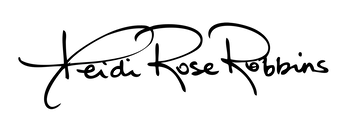Use a single word or phrase to answer this question: 
What is the color scheme of the signature?

Monochromatic